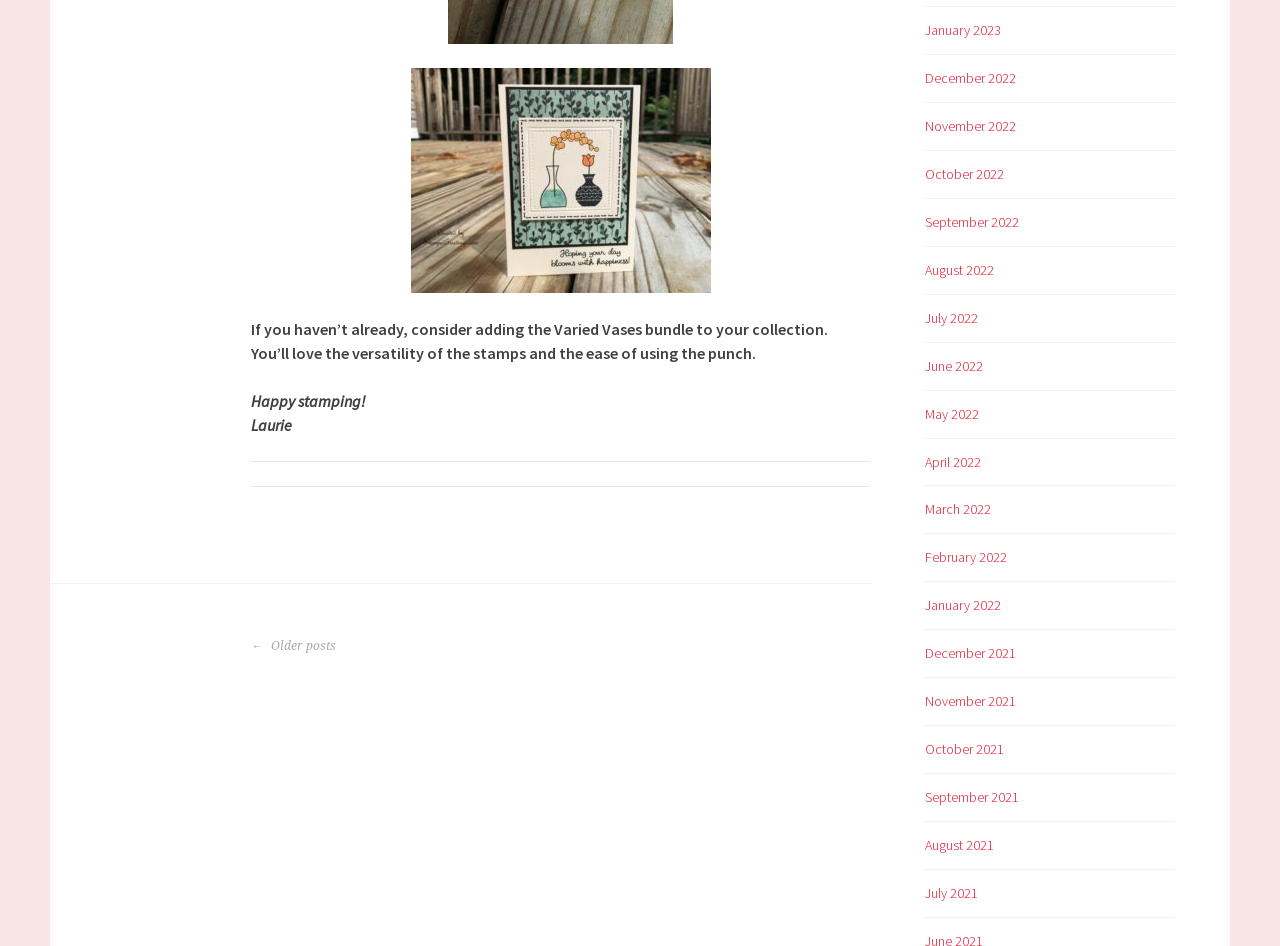How many horizontal separators are there on the page?
Refer to the image and give a detailed answer to the query.

There are two horizontal separators on the page, one above the 'POSTS NAVIGATION' heading and one below the author's name 'Laurie'.